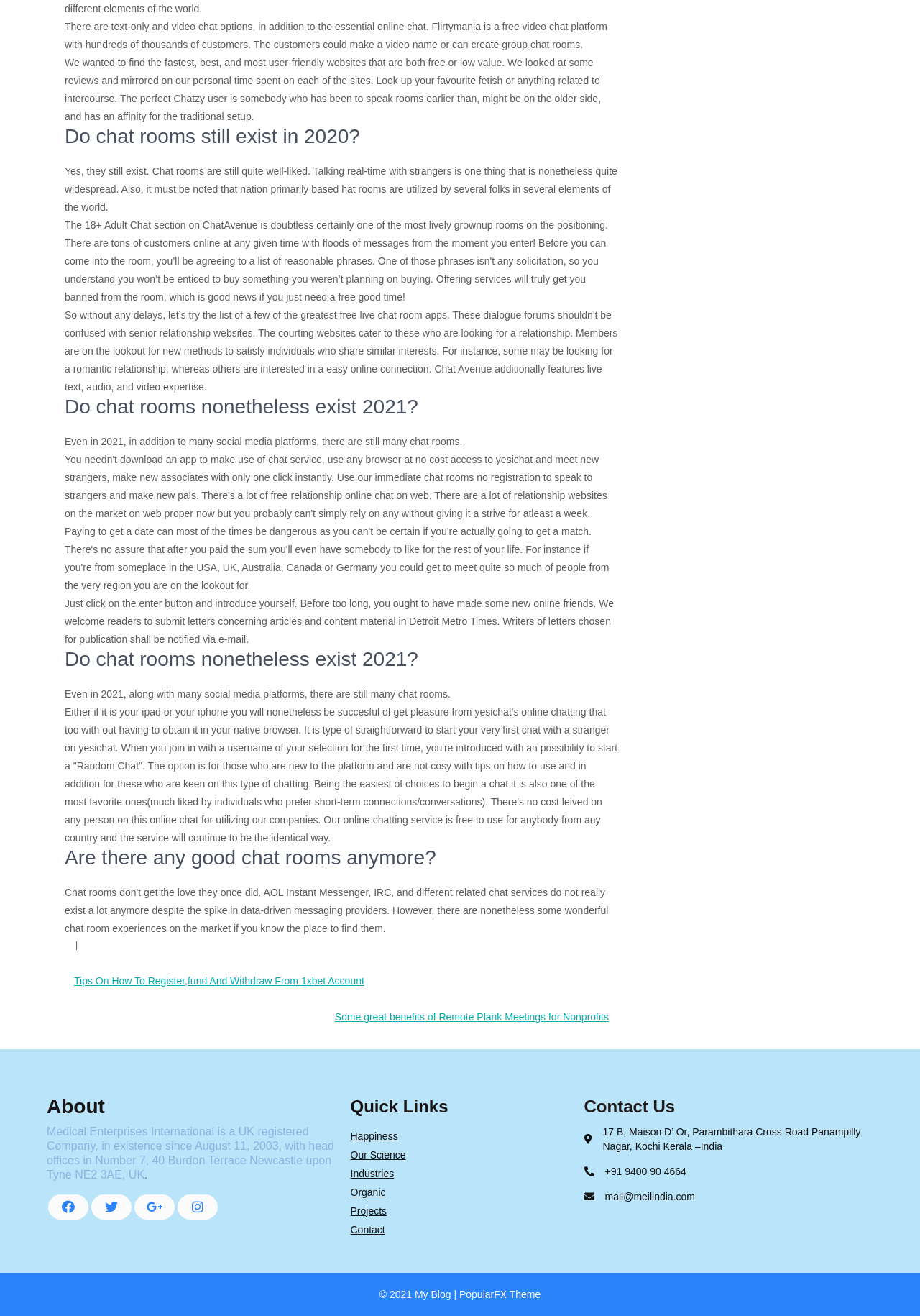Identify the coordinates of the bounding box for the element described below: "PopularFX Theme". Return the coordinates as four float numbers between 0 and 1: [left, top, right, bottom].

[0.499, 0.979, 0.588, 0.988]